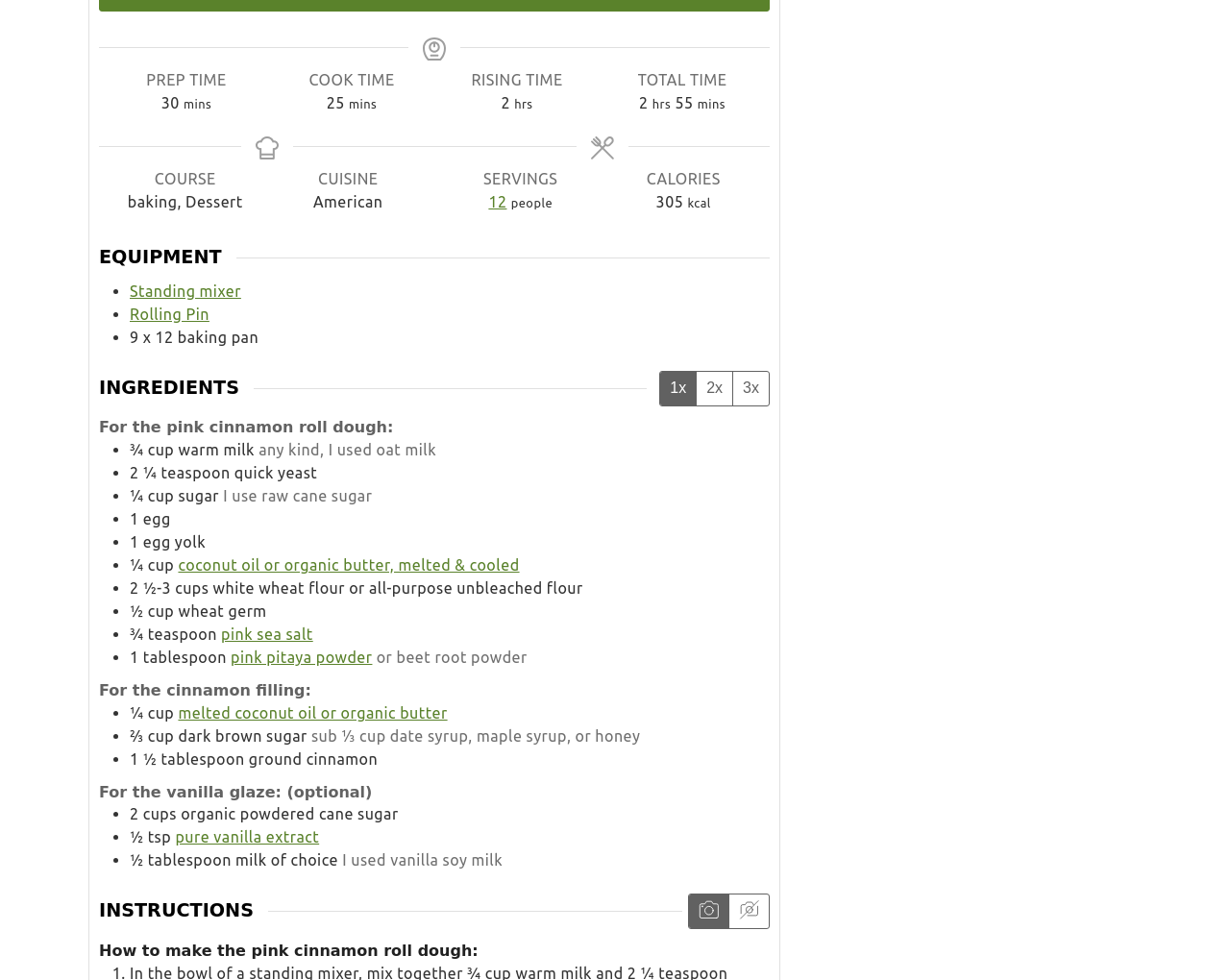Answer the question with a single word or phrase: 
What is the equipment required for this recipe?

Standing mixer, Rolling Pin, 9 x 12 baking pan